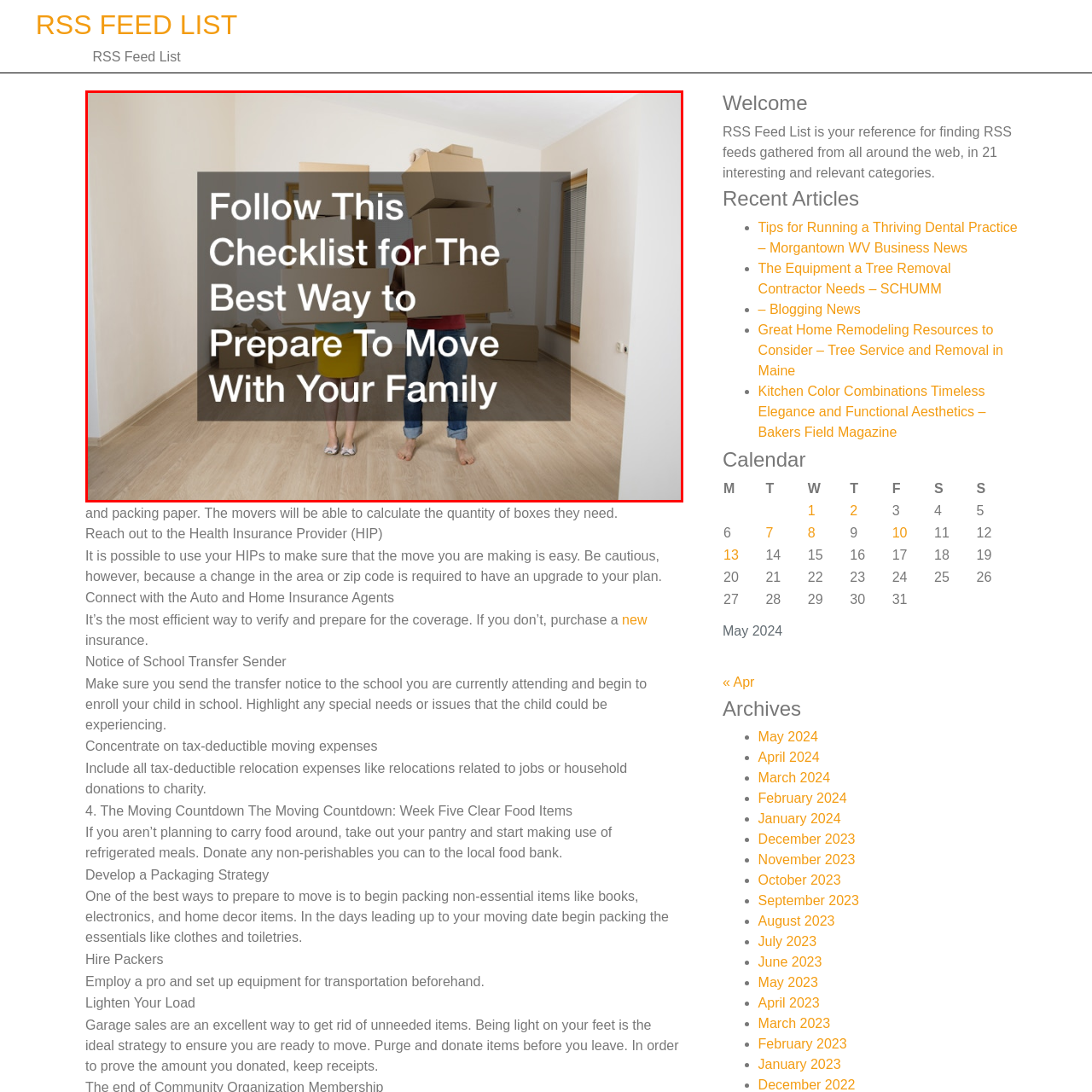Describe fully the image that is contained within the red bounding box.

The image captures a family preparing to move, highlighting the importance of organization during the transition. In the foreground, an adult and a child, both partially obscured by large cardboard boxes, symbolize the teamwork and shared responsibilities of packing. The child stands on the left, dressed in bright clothing, while the adult, on the right, is wearing casual attire, emphasizing the familial bond and collaboration required in such a significant life change. The backdrop is a spacious, empty room, indicating the starting point of their moving journey. Overlaying the image is a large, bold caption that reads: "Follow This Checklist for The Best Way to Prepare To Move With Your Family," suggesting that viewers can find valuable tips and guidance to ensure a smooth moving process.